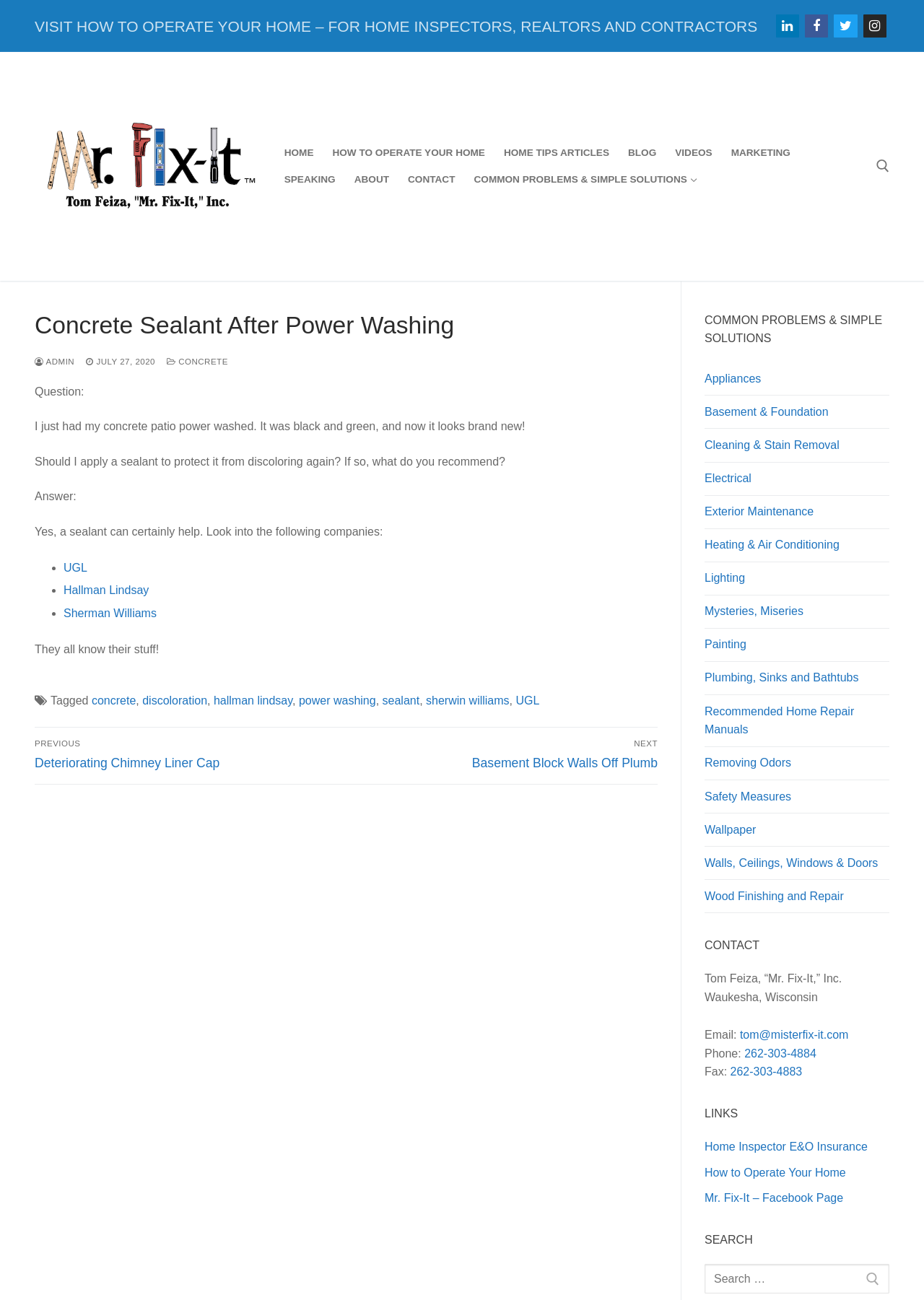Please specify the bounding box coordinates of the clickable region to carry out the following instruction: "Go to the previous post: Deteriorating Chimney Liner Cap". The coordinates should be four float numbers between 0 and 1, in the format [left, top, right, bottom].

[0.038, 0.569, 0.368, 0.592]